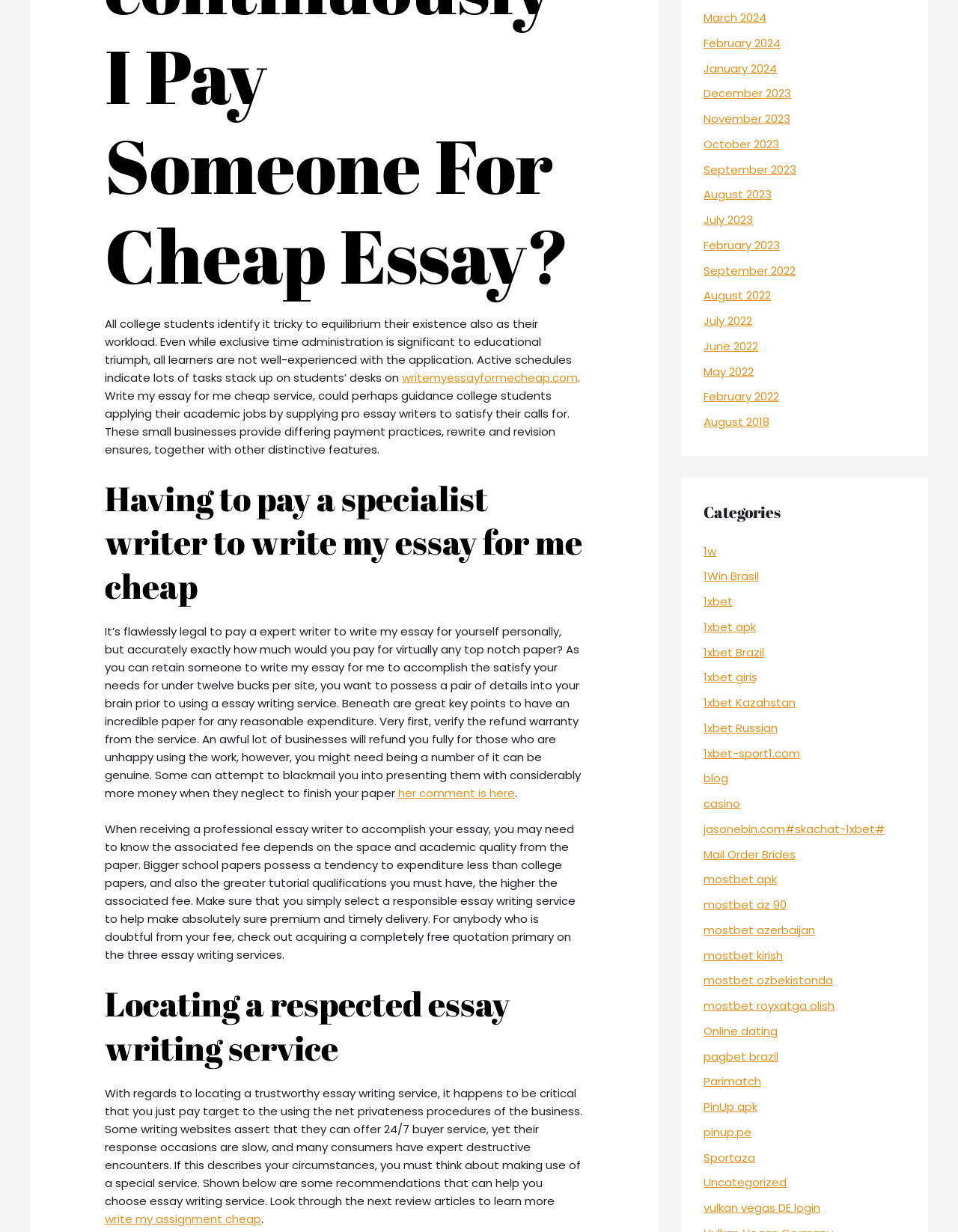Using the information in the image, give a comprehensive answer to the question: 
How does the cost of an essay depend on academic level?

The webpage states that the cost of an essay depends on the academic level, with higher levels requiring more expertise and therefore costing more. This implies that college papers may be more expensive than high school papers, and that the cost increases with the level of academic qualification required.